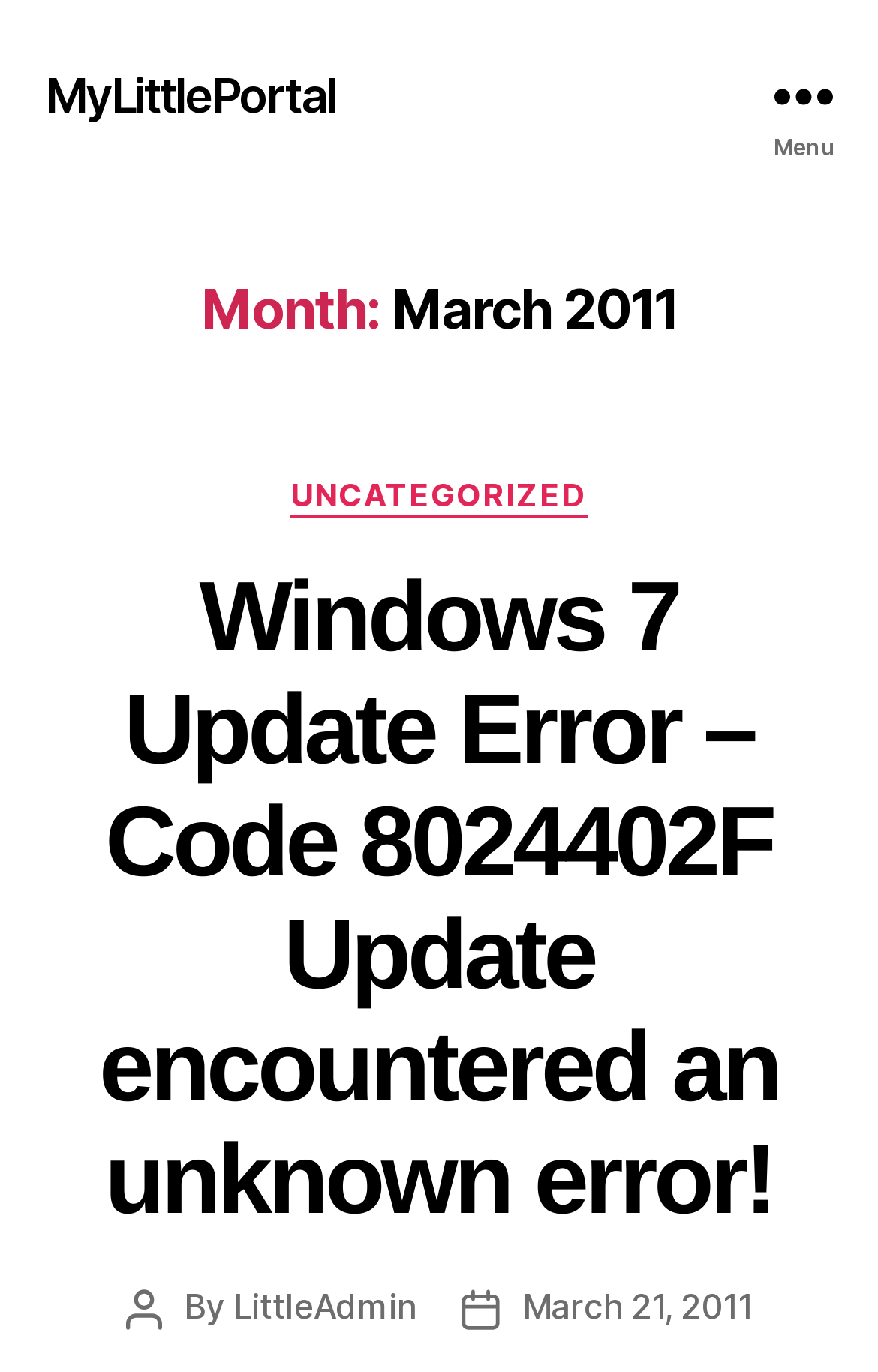Using the webpage screenshot, find the UI element described by Uncategorized. Provide the bounding box coordinates in the format (top-left x, top-left y, bottom-right x, bottom-right y), ensuring all values are floating point numbers between 0 and 1.

[0.331, 0.347, 0.669, 0.377]